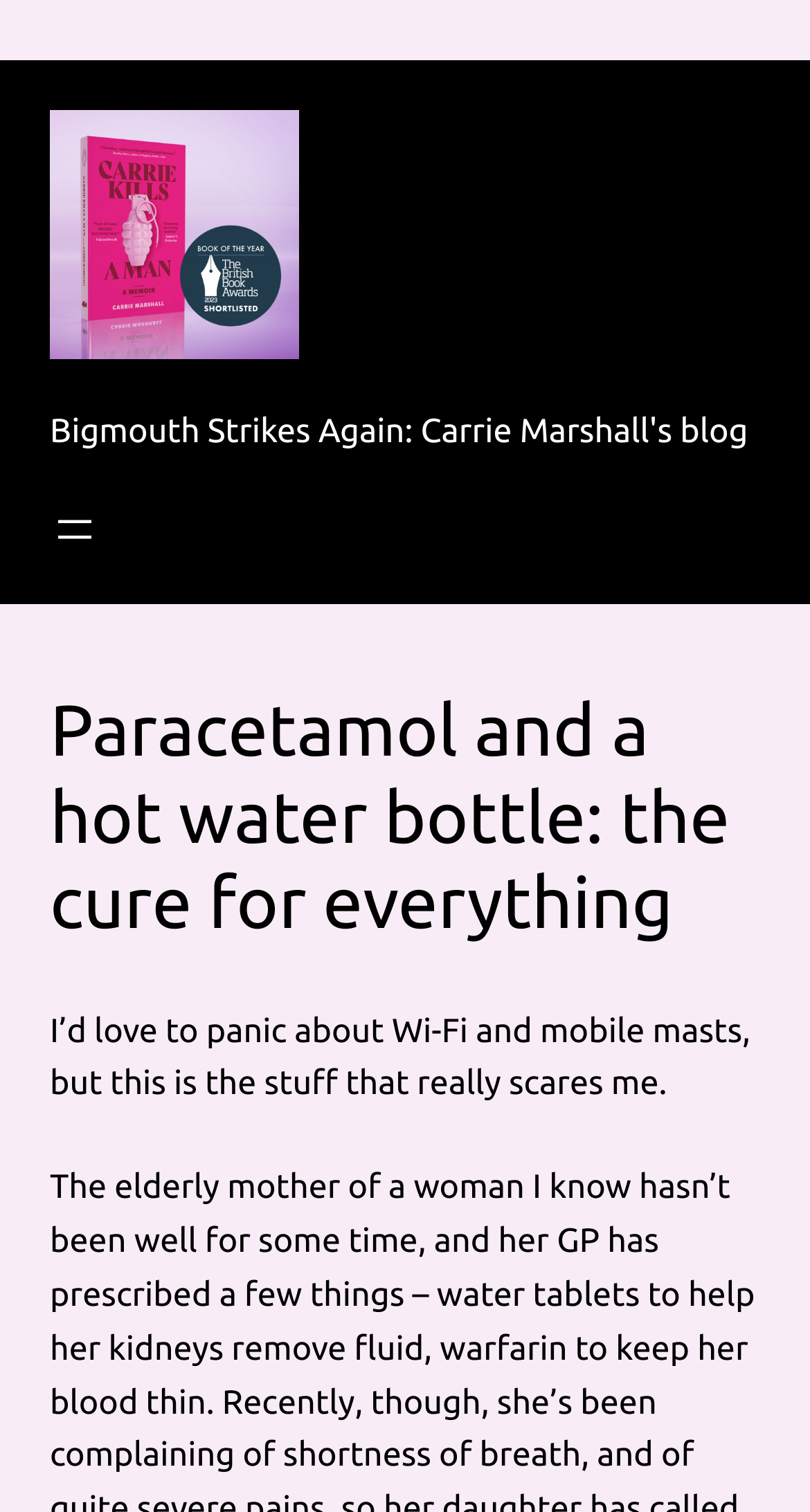Use a single word or phrase to answer the question: What is the author's concern?

Wi-Fi and mobile masts